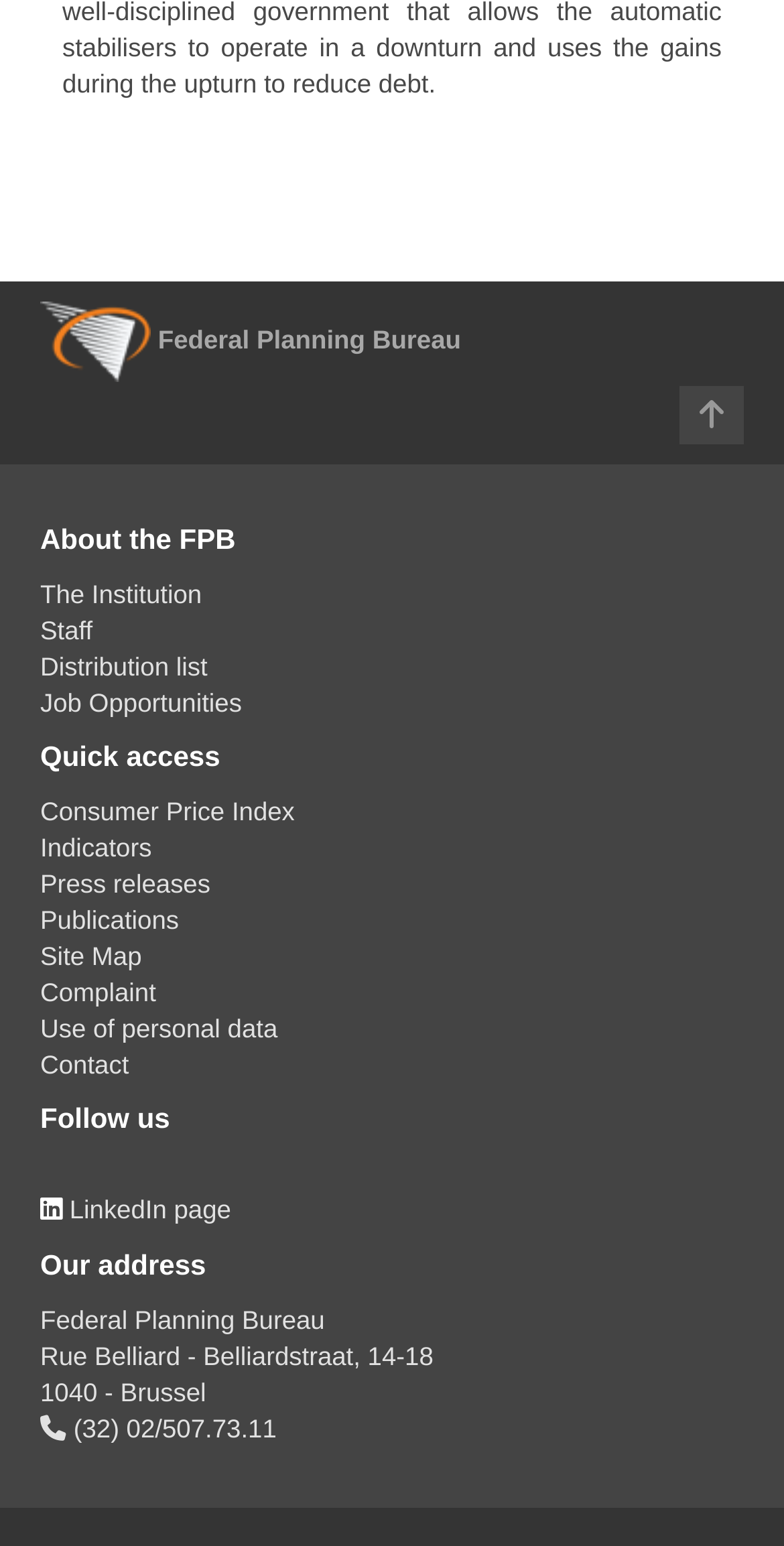Locate the bounding box coordinates of the region to be clicked to comply with the following instruction: "Click the Home link". The coordinates must be four float numbers between 0 and 1, in the form [left, top, right, bottom].

None